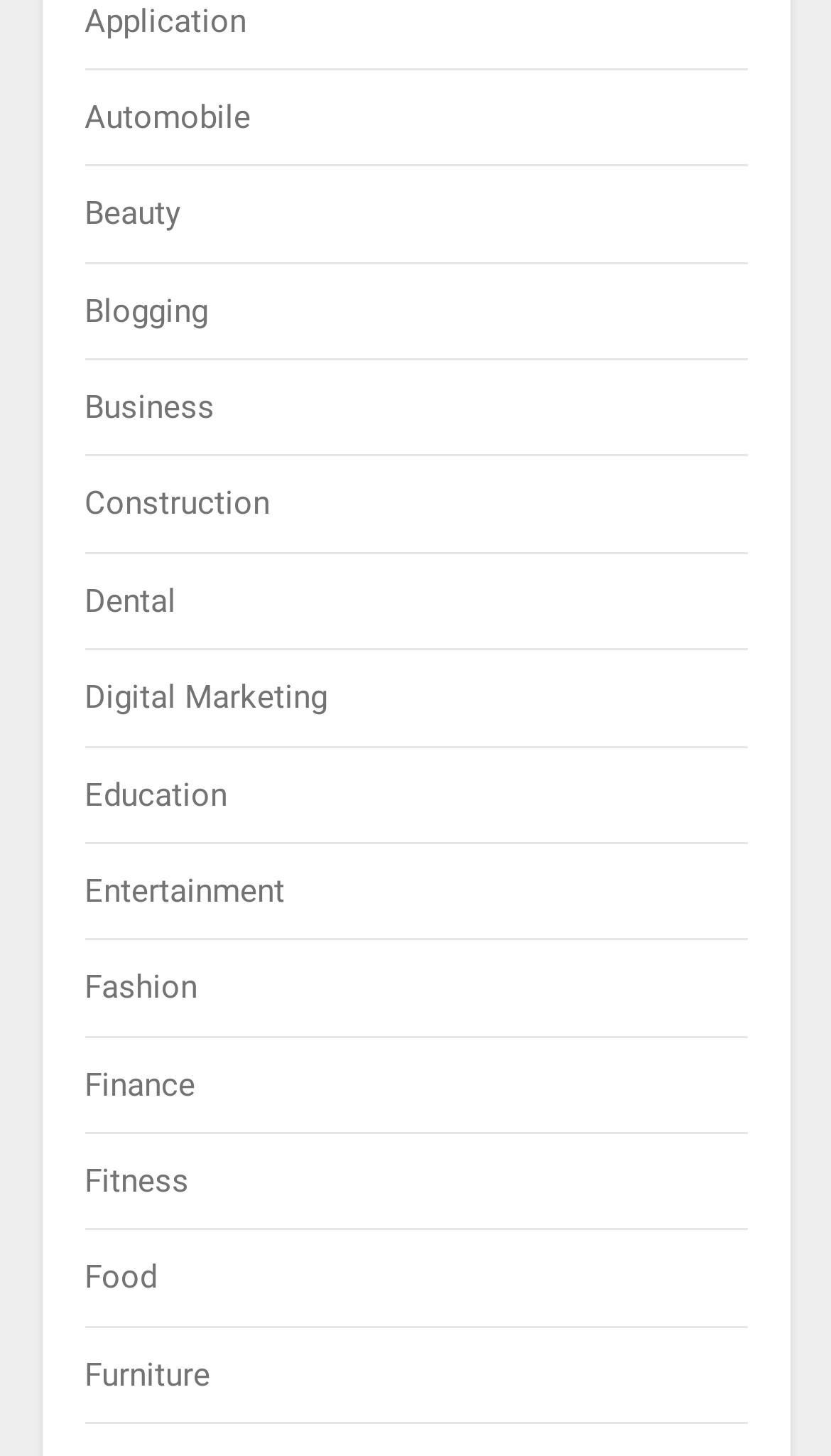What is the last category listed on the webpage?
Look at the image and provide a short answer using one word or a phrase.

Furniture